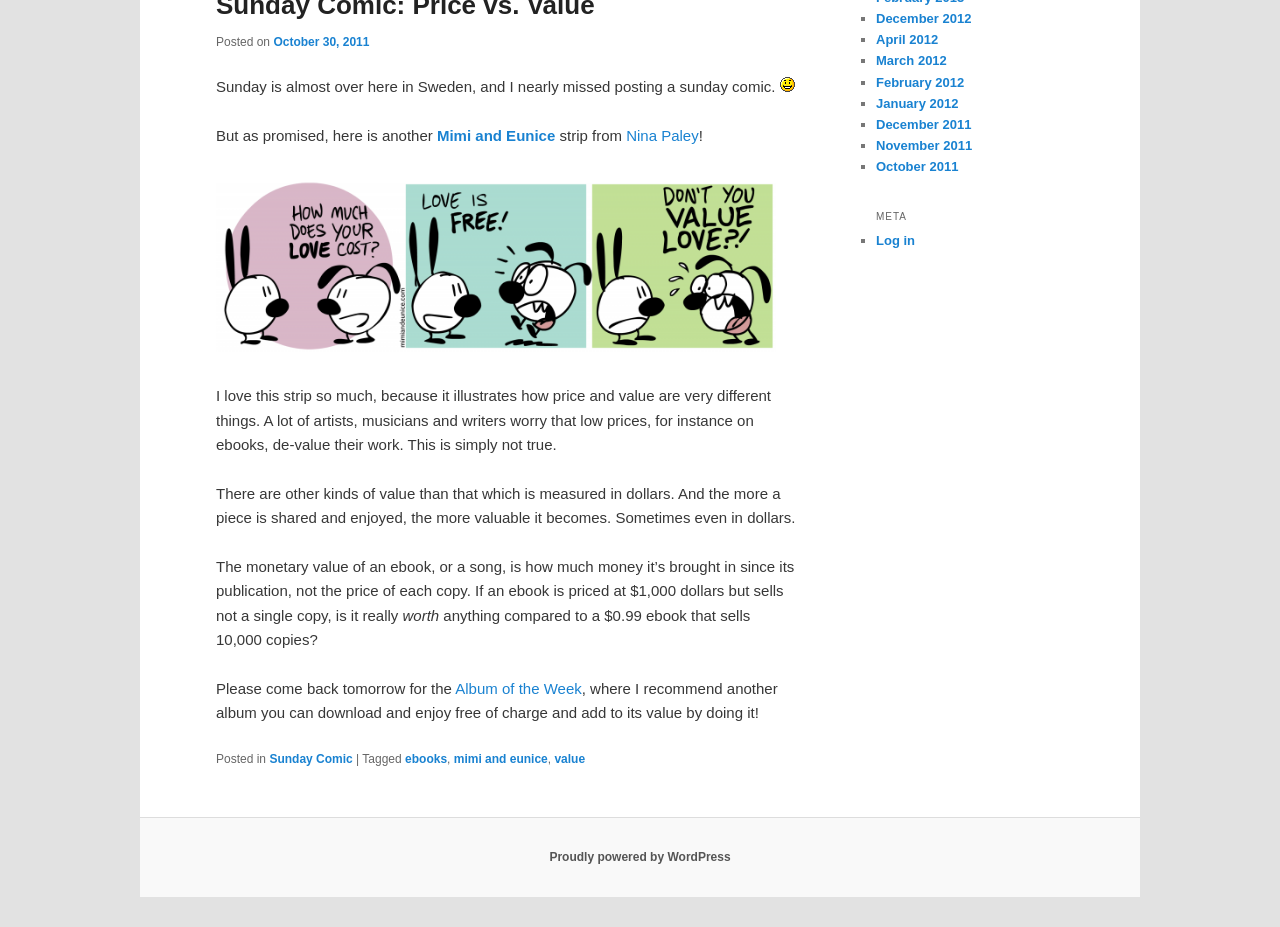Bounding box coordinates are to be given in the format (top-left x, top-left y, bottom-right x, bottom-right y). All values must be floating point numbers between 0 and 1. Provide the bounding box coordinate for the UI element described as: March 2012

[0.684, 0.058, 0.74, 0.074]